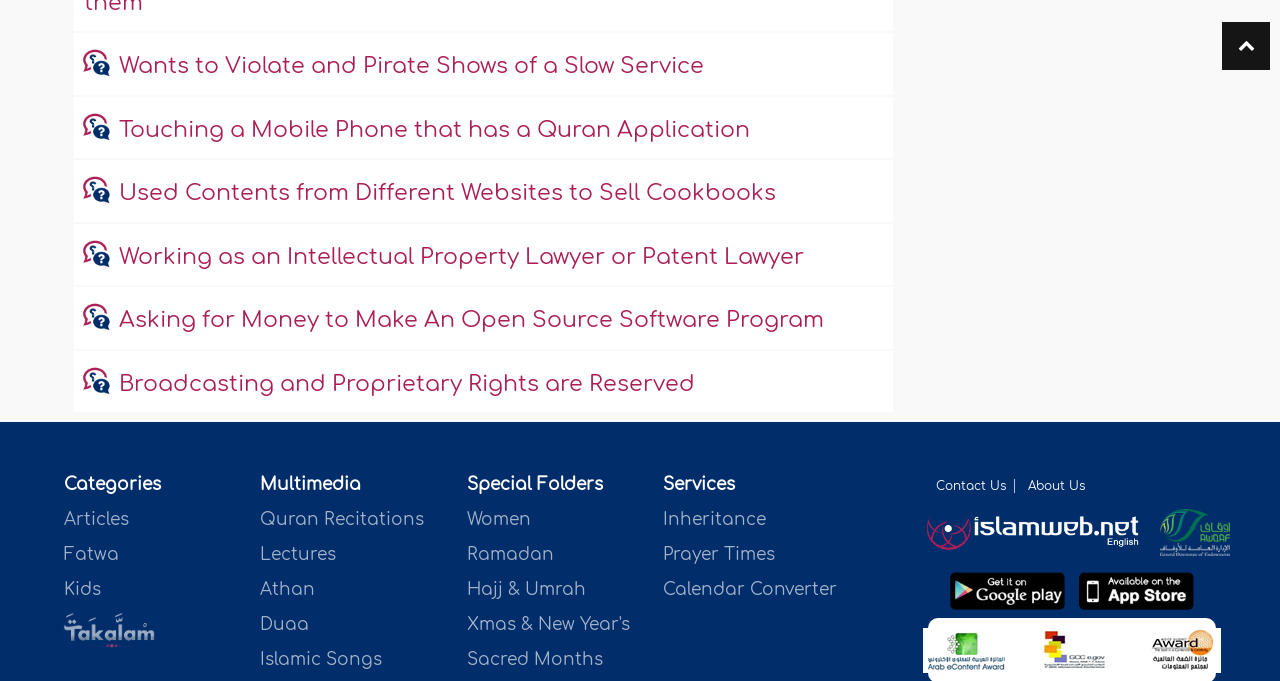What is the last link in the 'Special Folders' category?
Refer to the image and provide a thorough answer to the question.

I looked at the links under the 'Special Folders' category and found that the last link is 'Sacred Months'.